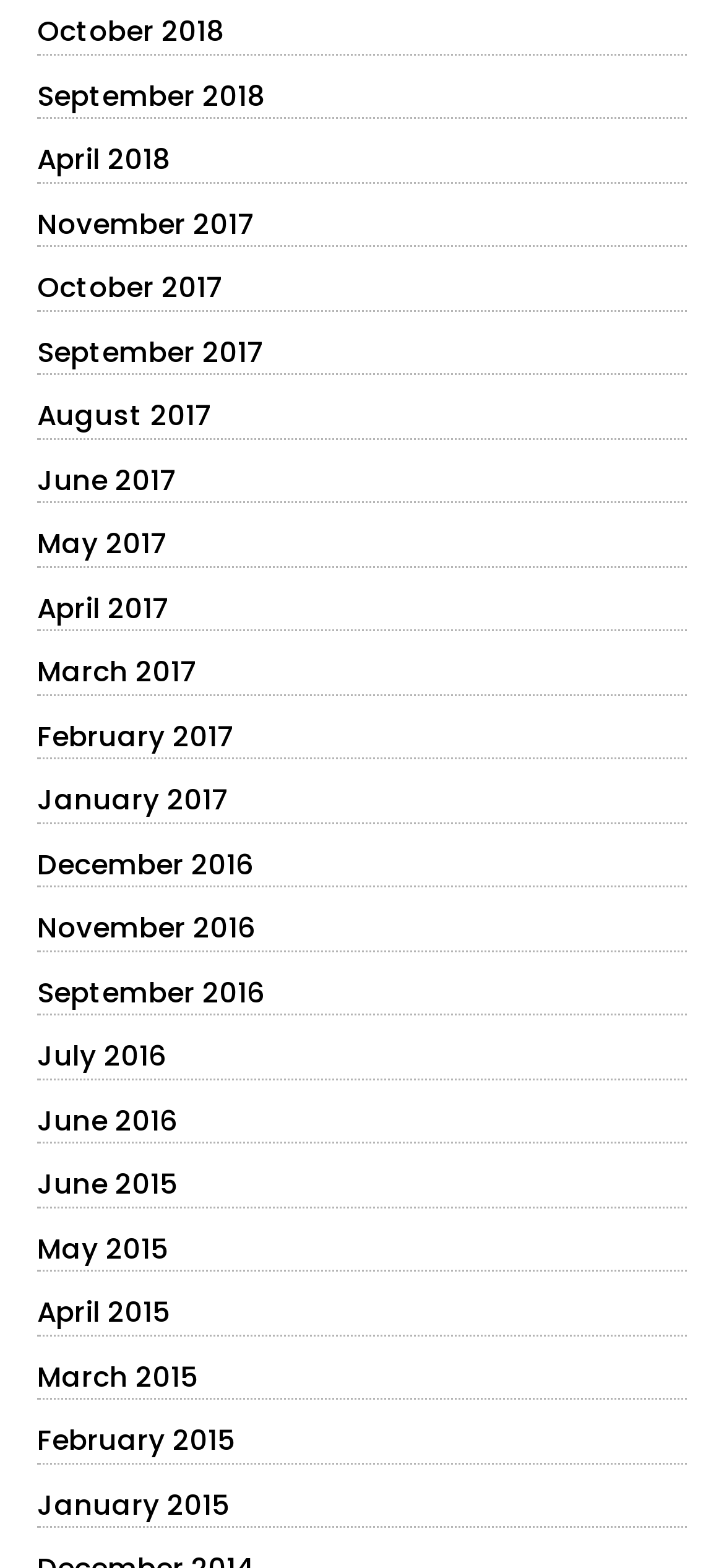Extract the bounding box of the UI element described as: "January 2015".

[0.051, 0.947, 0.318, 0.972]